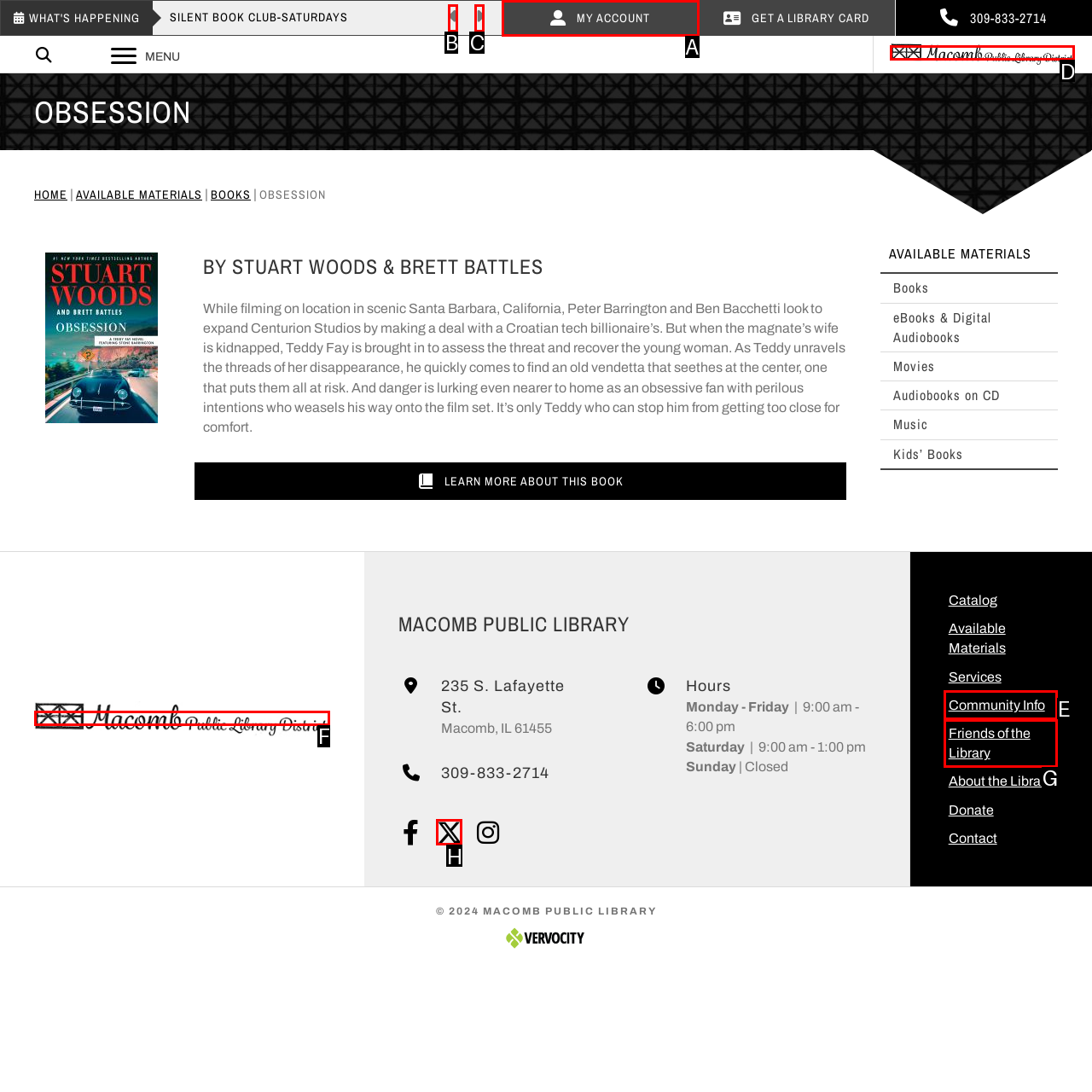Identify the letter of the option to click in order to Click the 'MY ACCOUNT' link. Answer with the letter directly.

A